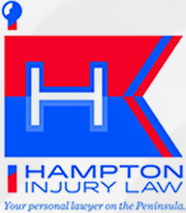What is the focus of Hampton Injury Law?
Please provide a single word or phrase as your answer based on the image.

Personalized legal services